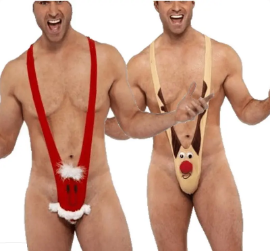What is the theme of the outfits?
Can you give a detailed and elaborate answer to the question?

The outfits are designed for holiday fun, with one resembling Santa Claus and the other styled like a reindeer, complete with a red nose and whimsical details, highlighting a unique and cheeky approach to Christmas attire.